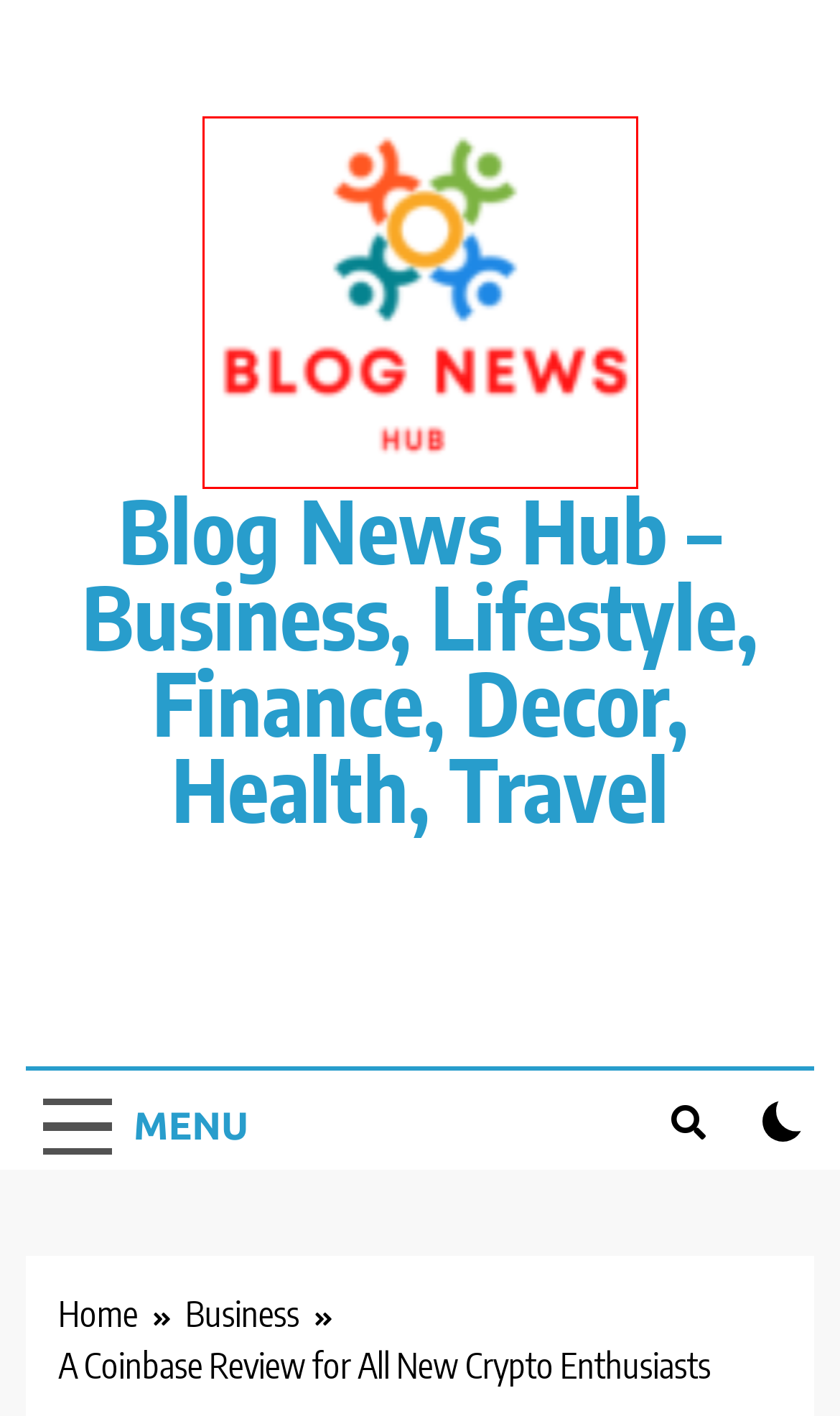Inspect the provided webpage screenshot, concentrating on the element within the red bounding box. Select the description that best represents the new webpage after you click the highlighted element. Here are the candidates:
A. Embracing Enduring Style with Black Heels for Women
B. Shoe Manufacturers: Crafting Quality Footwear for Every Need
C. Movers Hong Kong: Discover the Top Rated Moving Companies
D. In-Person Exhibition Platform Must Have Features
E. Blog News Hub - Business, Lifestyle, Finance, Decor, Health, Travel -
F. Business Archives - Blog News Hub - Business, Lifestyle, Finance, Decor, Health, Travel
G. Juliana, Author at Blog News Hub - Business, Lifestyle, Finance, Decor, Health, Travel
H. Coinbase Archives - Blog News Hub - Business, Lifestyle, Finance, Decor, Health, Travel

E